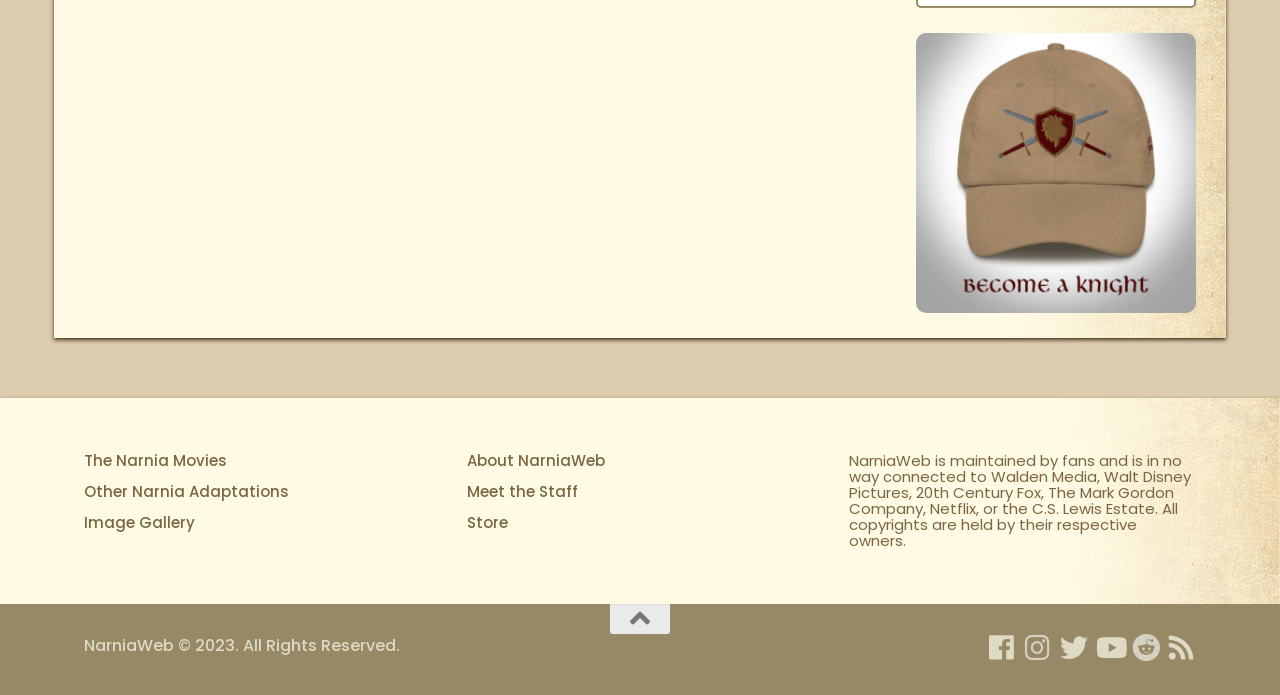Please provide the bounding box coordinates for the element that needs to be clicked to perform the following instruction: "Read about NarniaWeb". The coordinates should be given as four float numbers between 0 and 1, i.e., [left, top, right, bottom].

[0.364, 0.647, 0.472, 0.677]